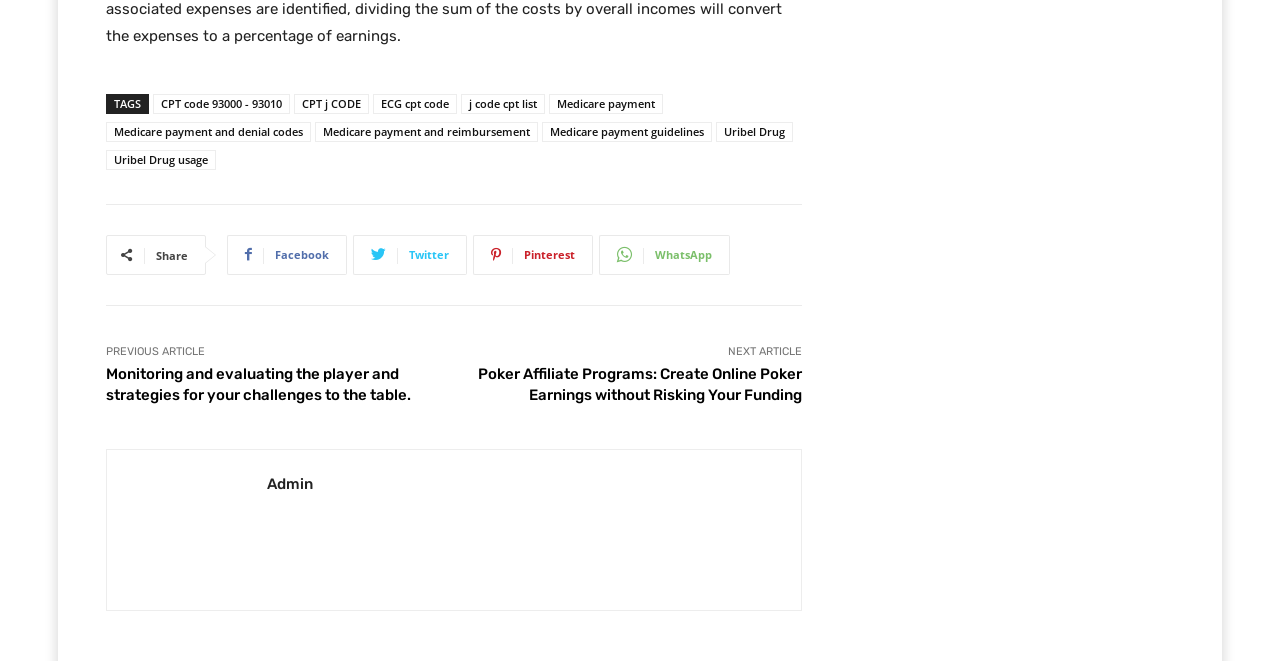How many social media links are there?
Please answer the question as detailed as possible based on the image.

There are four social media links located at the middle of the webpage, which are Facebook, Twitter, Pinterest, and WhatsApp, with bounding boxes of [0.177, 0.355, 0.271, 0.416], [0.276, 0.355, 0.365, 0.416], [0.37, 0.355, 0.463, 0.416], and [0.468, 0.355, 0.57, 0.416] respectively.